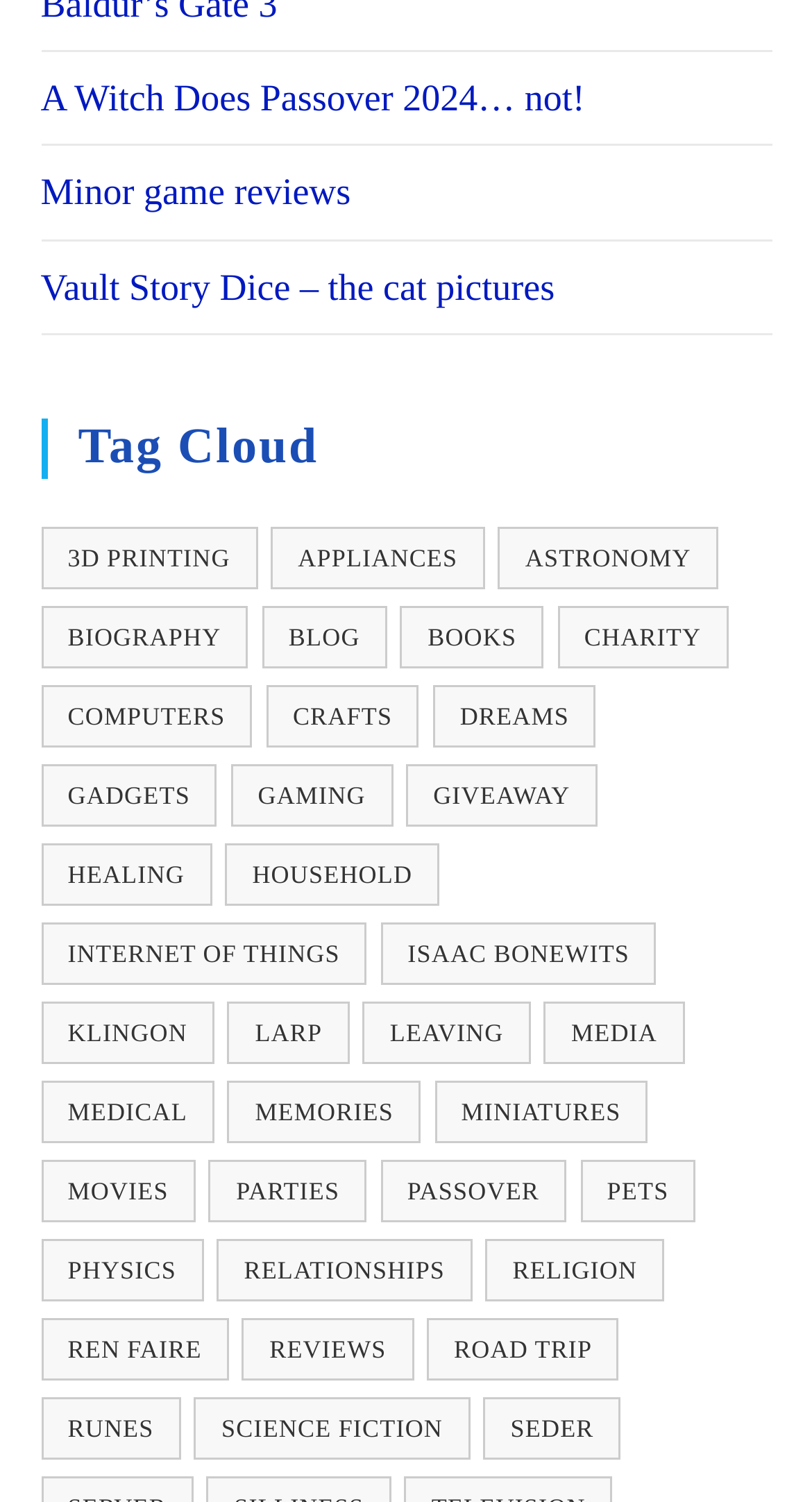Please specify the bounding box coordinates in the format (top-left x, top-left y, bottom-right x, bottom-right y), with all values as floating point numbers between 0 and 1. Identify the bounding box of the UI element described by: internet of things

[0.05, 0.614, 0.452, 0.656]